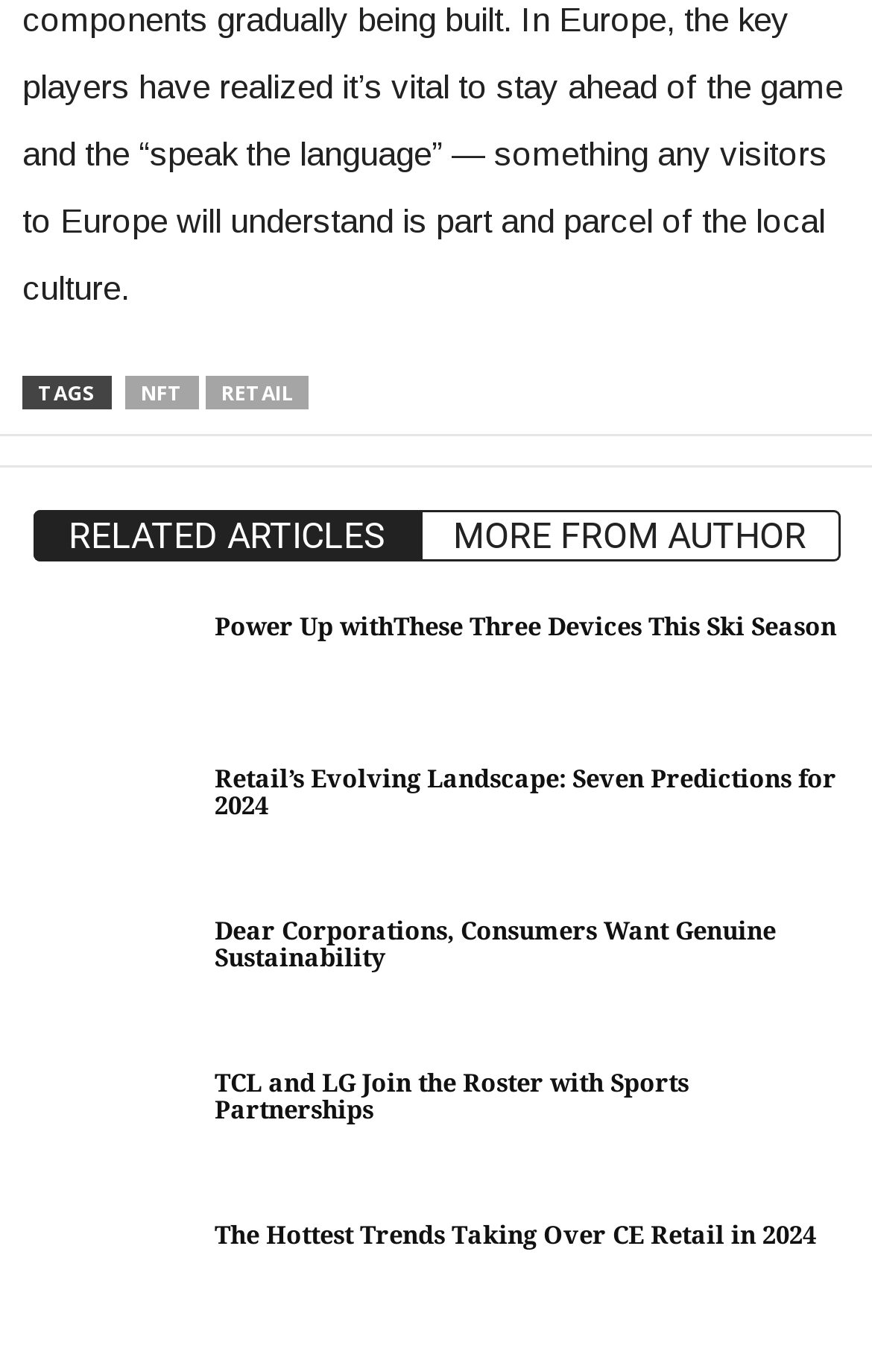Pinpoint the bounding box coordinates of the element you need to click to execute the following instruction: "Click on the RELATED ARTICLES link". The bounding box should be represented by four float numbers between 0 and 1, in the format [left, top, right, bottom].

[0.037, 0.372, 0.483, 0.409]